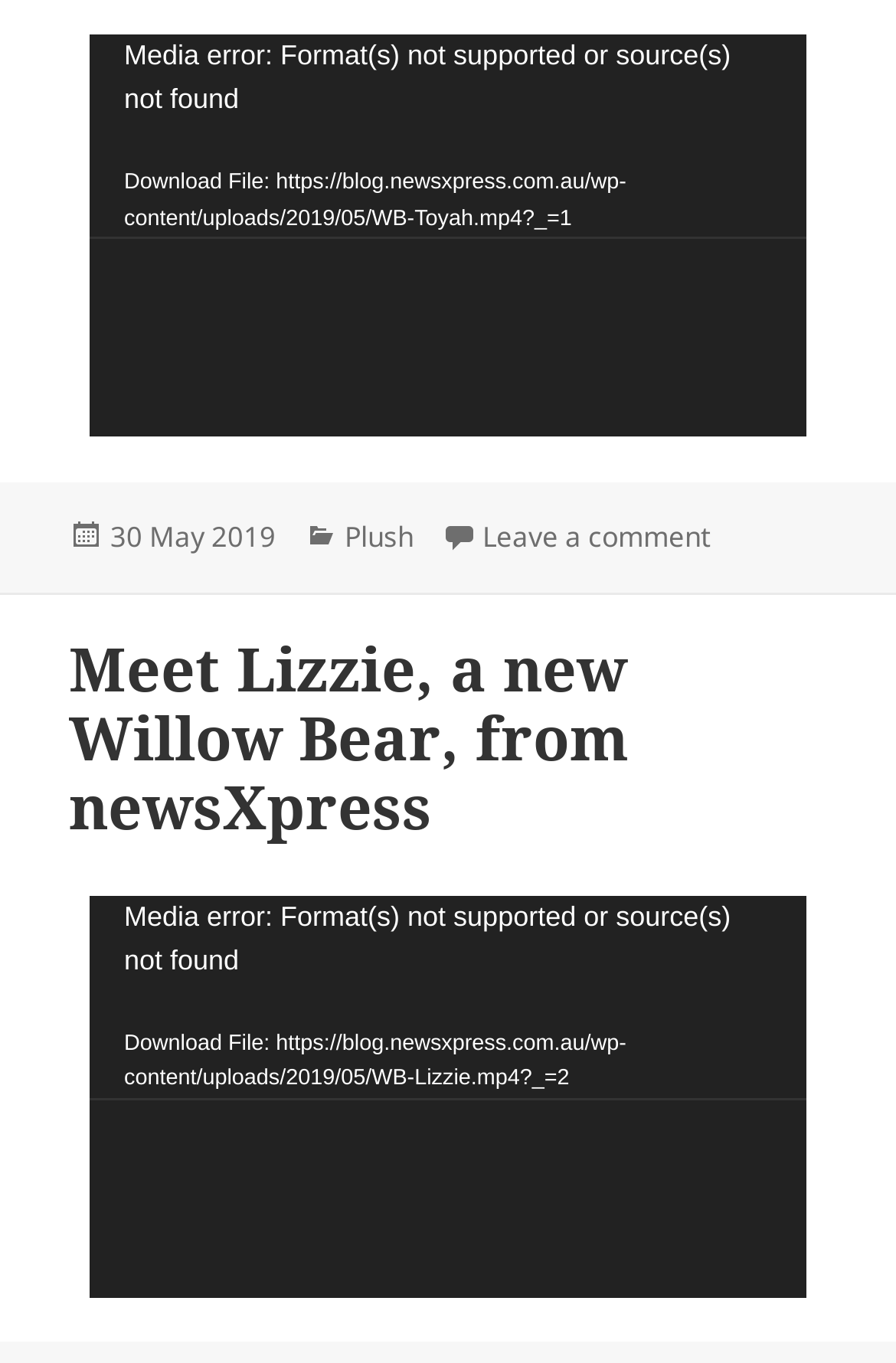Determine the bounding box coordinates of the clickable element to achieve the following action: 'Toggle full screen mode'. Provide the coordinates as four float values between 0 and 1, formatted as [left, top, right, bottom].

[0.808, 0.27, 0.859, 0.304]